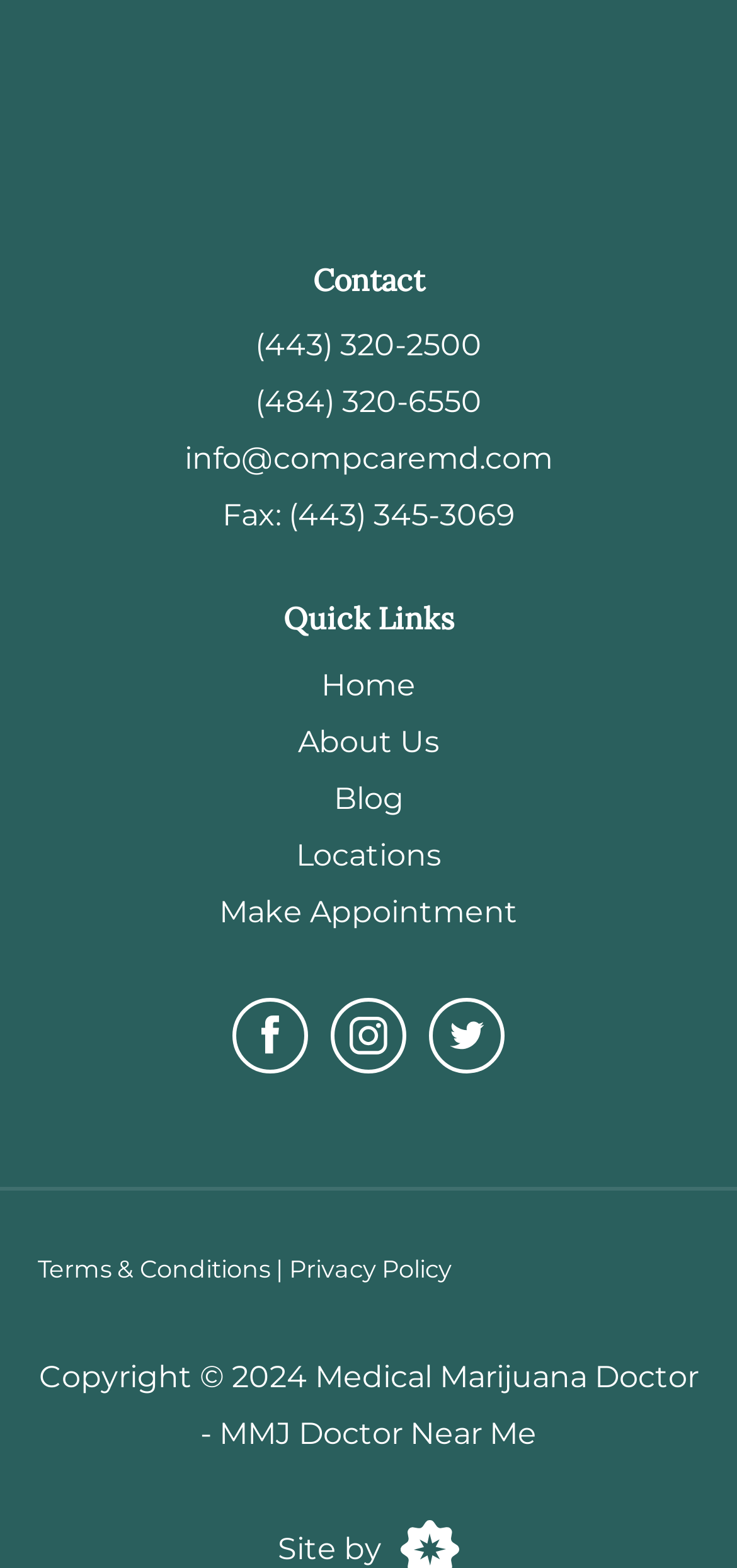Show the bounding box coordinates of the region that should be clicked to follow the instruction: "Call the office."

[0.346, 0.209, 0.654, 0.232]